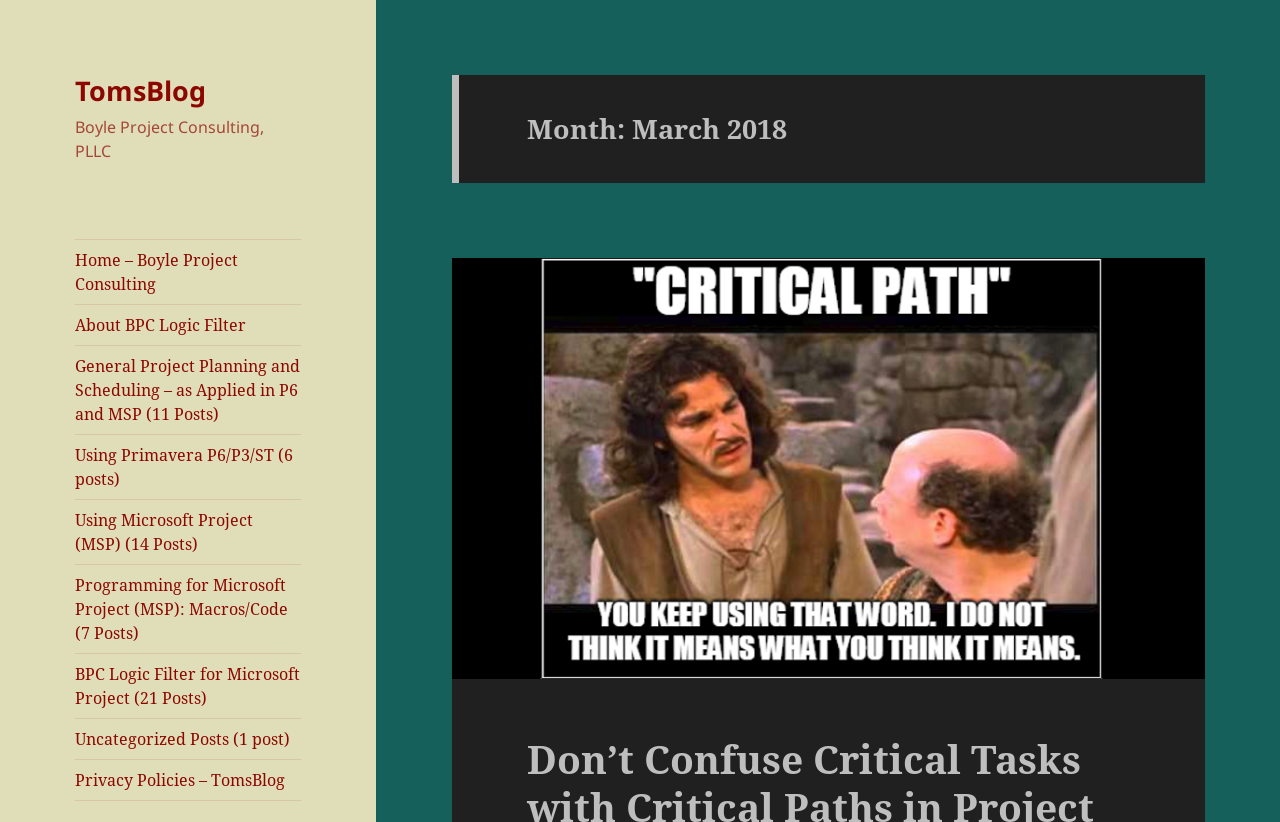Detail the features and information presented on the webpage.

The webpage is titled "March 2018 – TomsBlog" and appears to be a blog archive page. At the top left, there is a link to "TomsBlog" and a static text element displaying "Boyle Project Consulting, PLLC". Below these elements, there is a row of links, including "Home – Boyle Project Consulting", "About BPC Logic Filter", and several category links related to project planning and scheduling, such as "General Project Planning and Scheduling", "Using Primavera P6/P3/ST", and "Using Microsoft Project (MSP)".

To the right of these links, there is a header section with a heading "Month: March 2018". Below the header, there is a single article link, "Don’t Confuse Critical Tasks with Critical Paths in Project Schedules", although it is marked as hidden. There are no images on the page. The overall layout is organized, with clear headings and concise text.